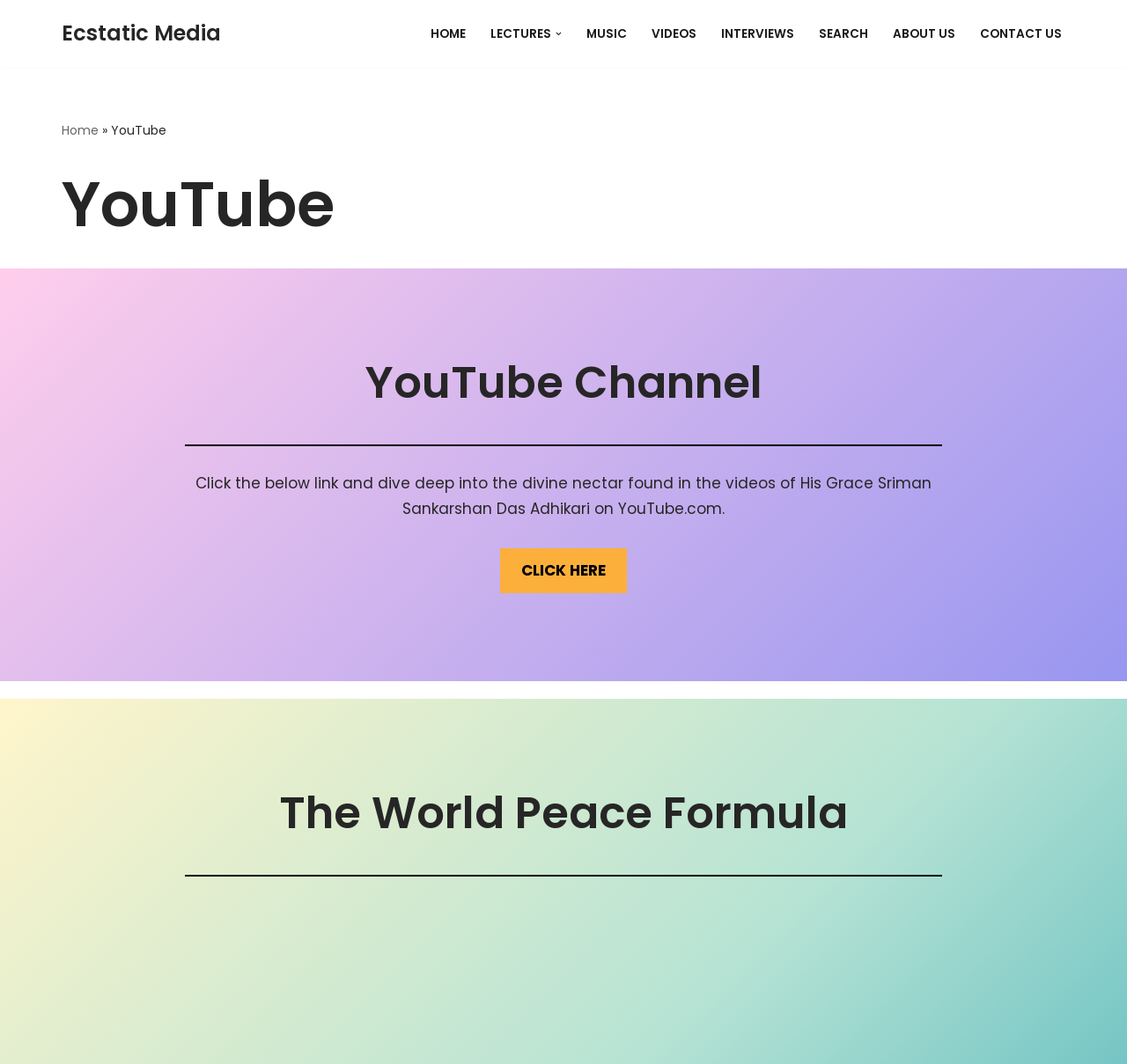Pinpoint the bounding box coordinates for the area that should be clicked to perform the following instruction: "Click the CLICK HERE link".

[0.444, 0.516, 0.556, 0.558]